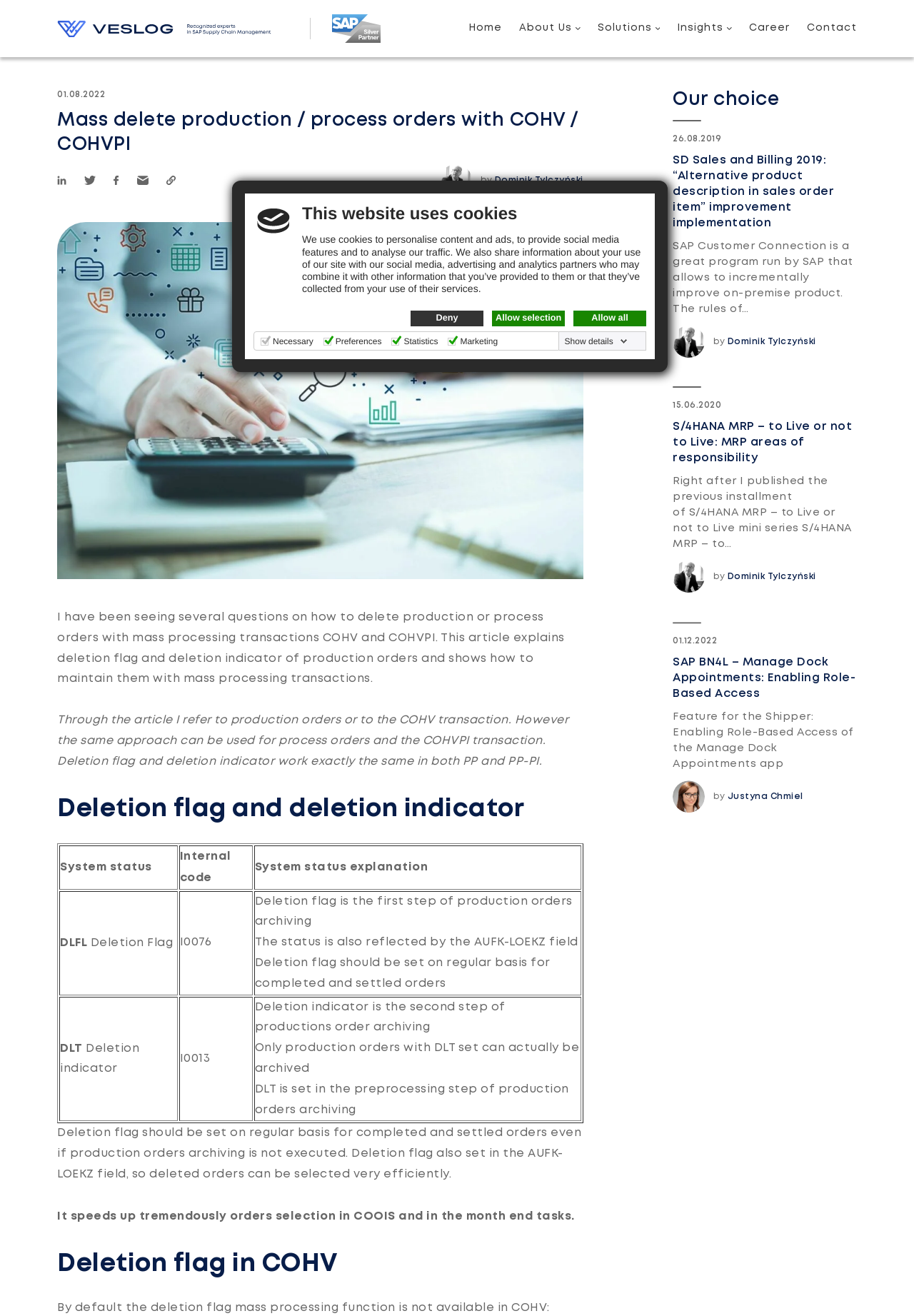Identify the bounding box for the described UI element: "Insights".

[0.741, 0.015, 0.792, 0.029]